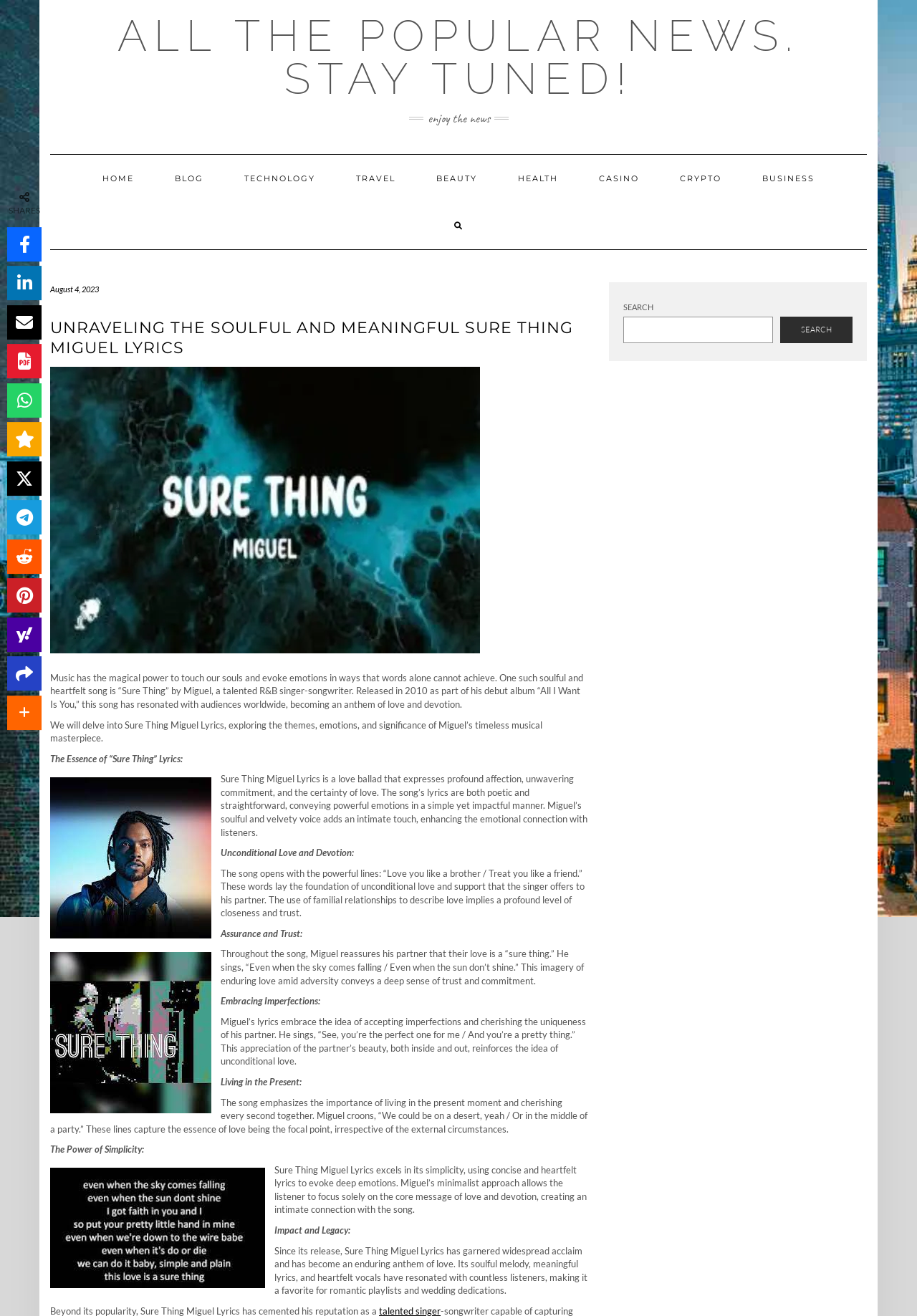Indicate the bounding box coordinates of the element that must be clicked to execute the instruction: "Search for something". The coordinates should be given as four float numbers between 0 and 1, i.e., [left, top, right, bottom].

[0.68, 0.24, 0.843, 0.261]